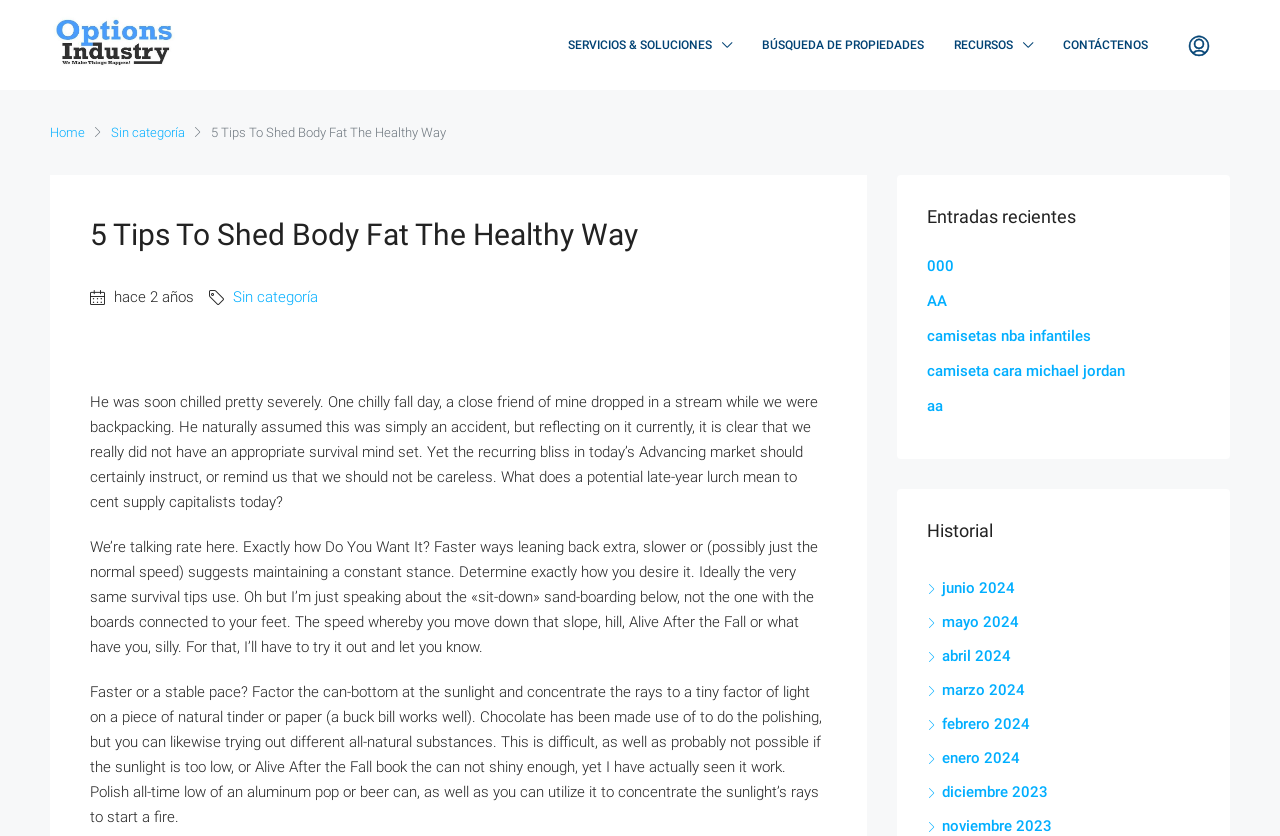Please find the bounding box for the following UI element description. Provide the coordinates in (top-left x, top-left y, bottom-right x, bottom-right y) format, with values between 0 and 1: Organiczing

None